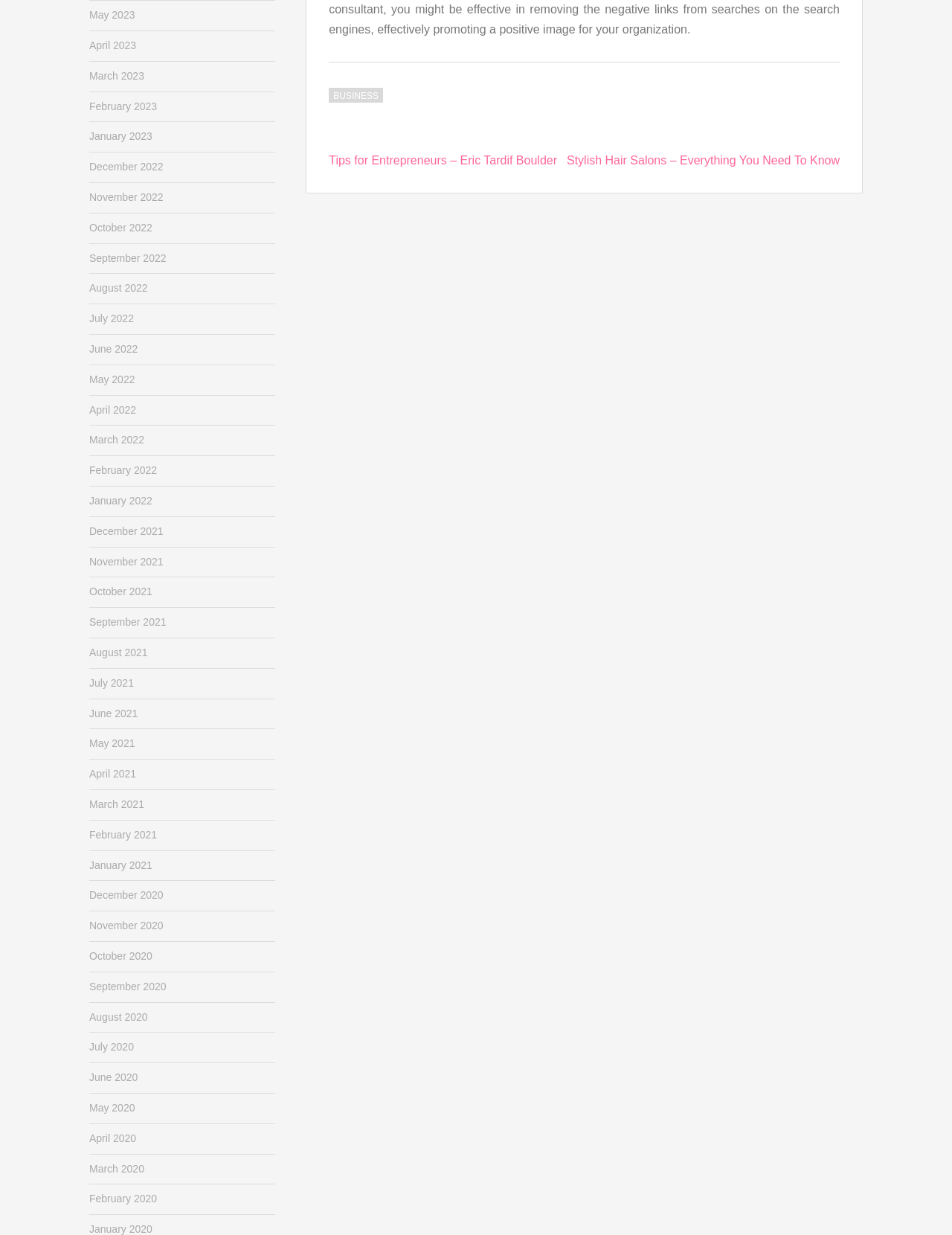Provide a short answer using a single word or phrase for the following question: 
How many months are listed in the webpage?

24